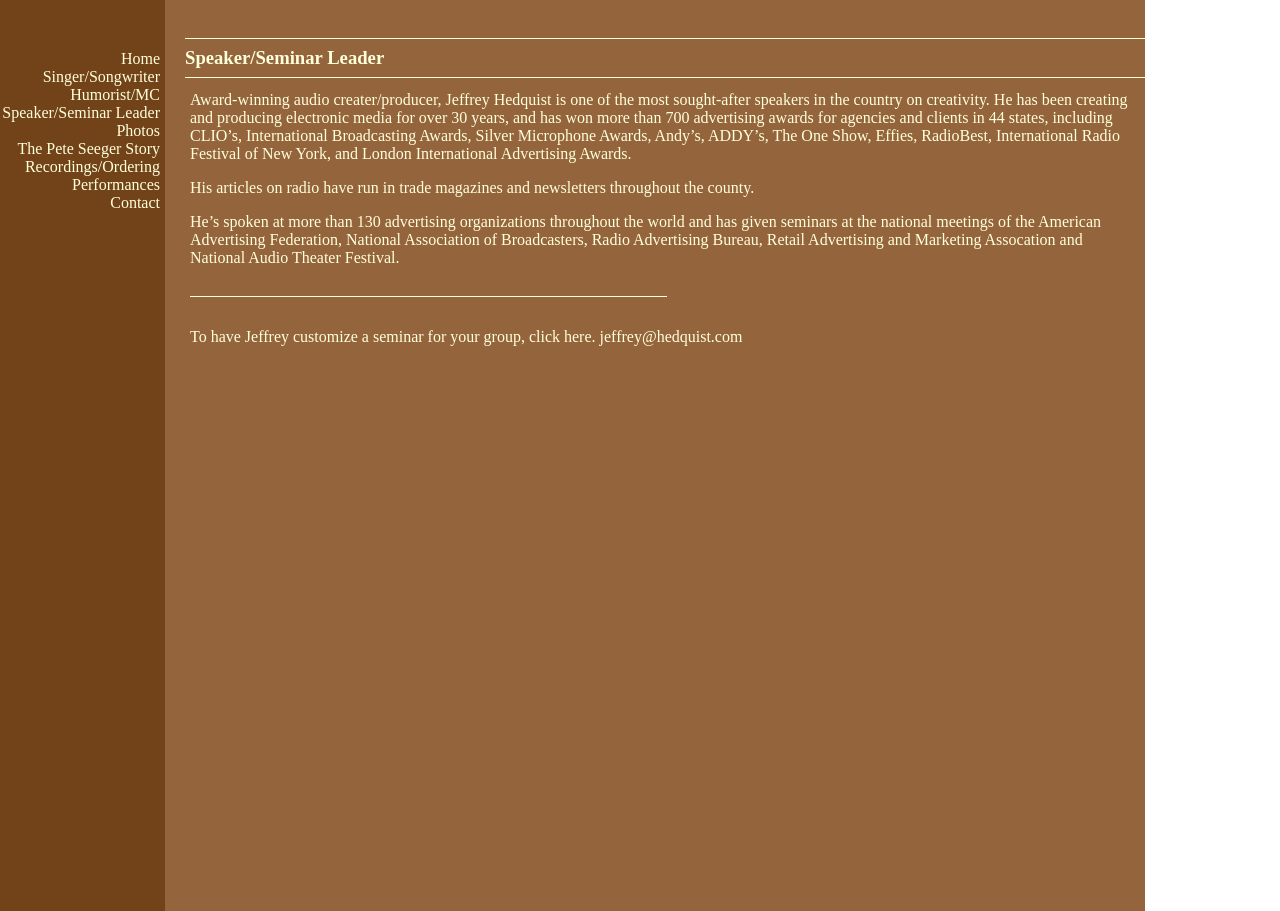Pinpoint the bounding box coordinates of the element to be clicked to execute the instruction: "view photos".

[0.091, 0.134, 0.125, 0.153]